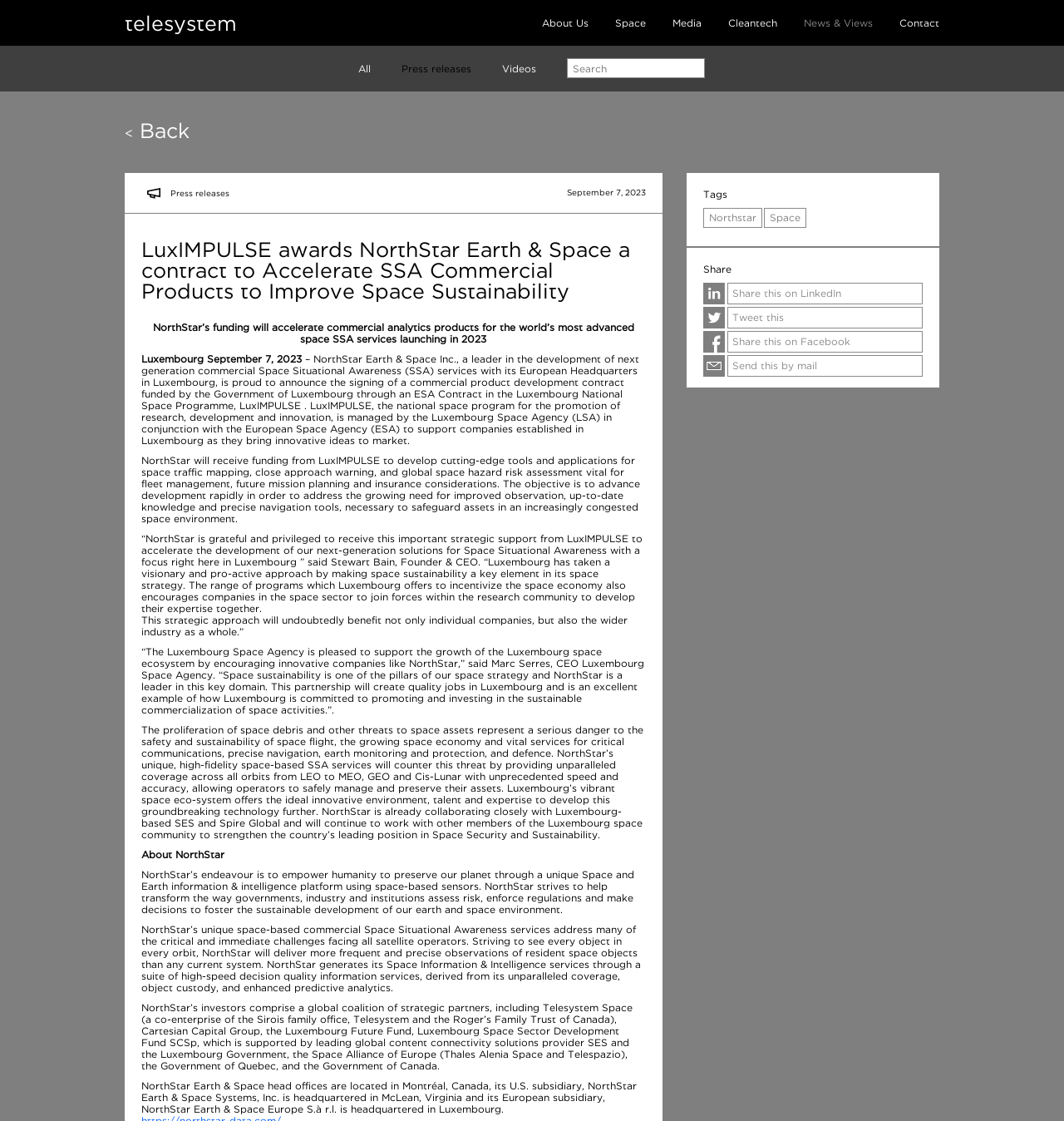What is the name of the space agency that supports NorthStar?
Please provide a comprehensive and detailed answer to the question.

I found this answer by reading the text in the webpage, specifically the sentence '“The Luxembourg Space Agency is pleased to support the growth of the Luxembourg space ecosystem by encouraging innovative companies like NorthStar,” said Marc Serres, CEO Luxembourg Space Agency.'